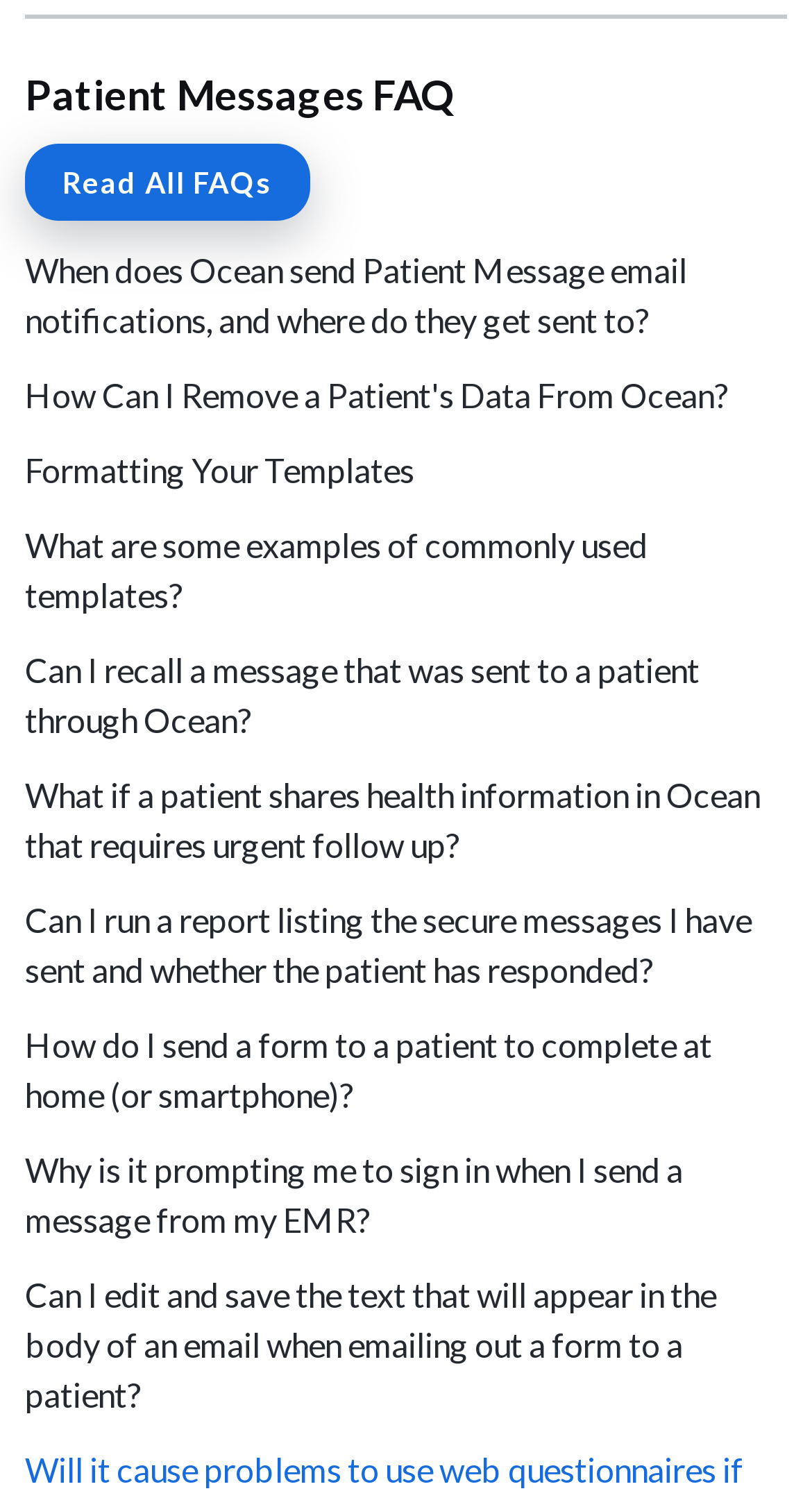Could you specify the bounding box coordinates for the clickable section to complete the following instruction: "Explore formatting templates"?

[0.031, 0.299, 0.51, 0.327]